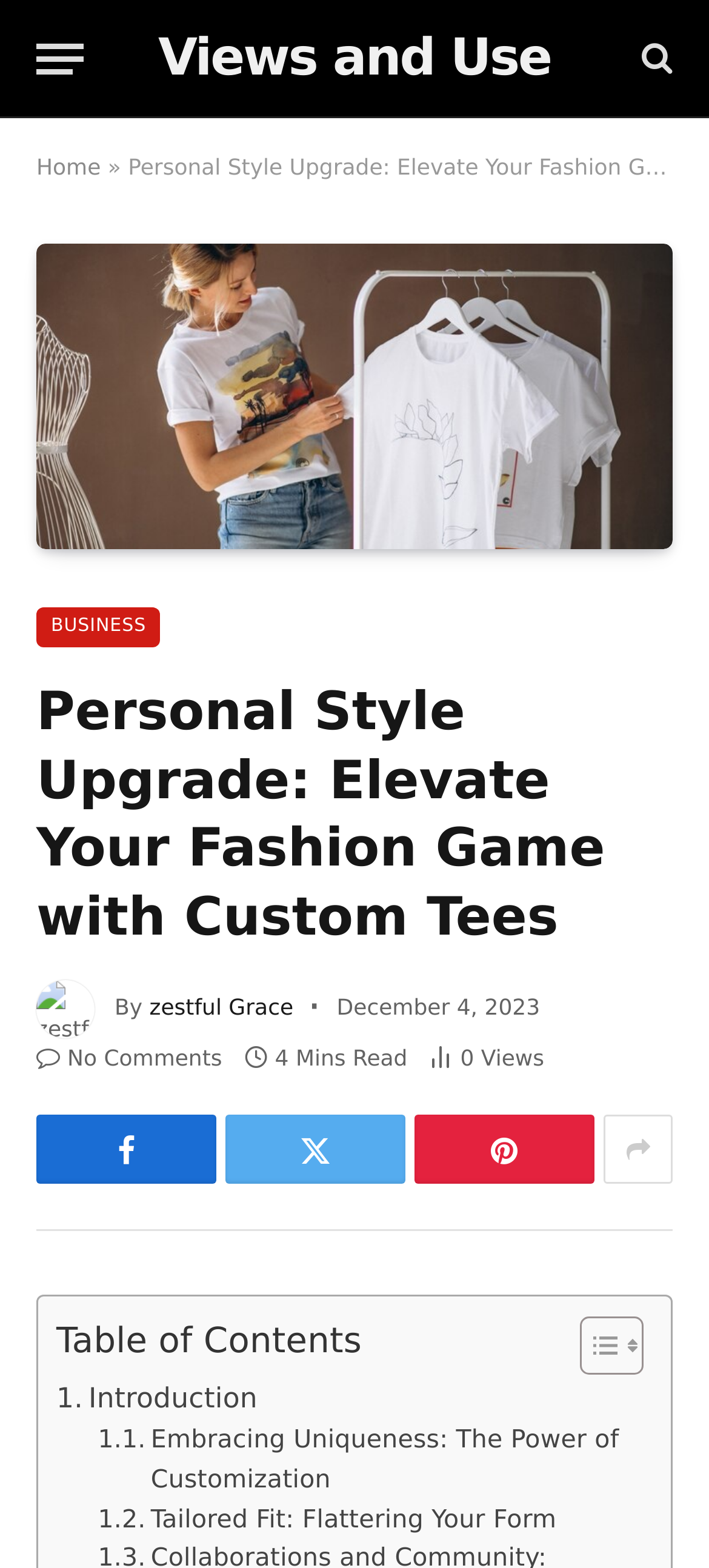Pinpoint the bounding box coordinates of the area that should be clicked to complete the following instruction: "Go to the home page". The coordinates must be given as four float numbers between 0 and 1, i.e., [left, top, right, bottom].

[0.051, 0.099, 0.142, 0.115]